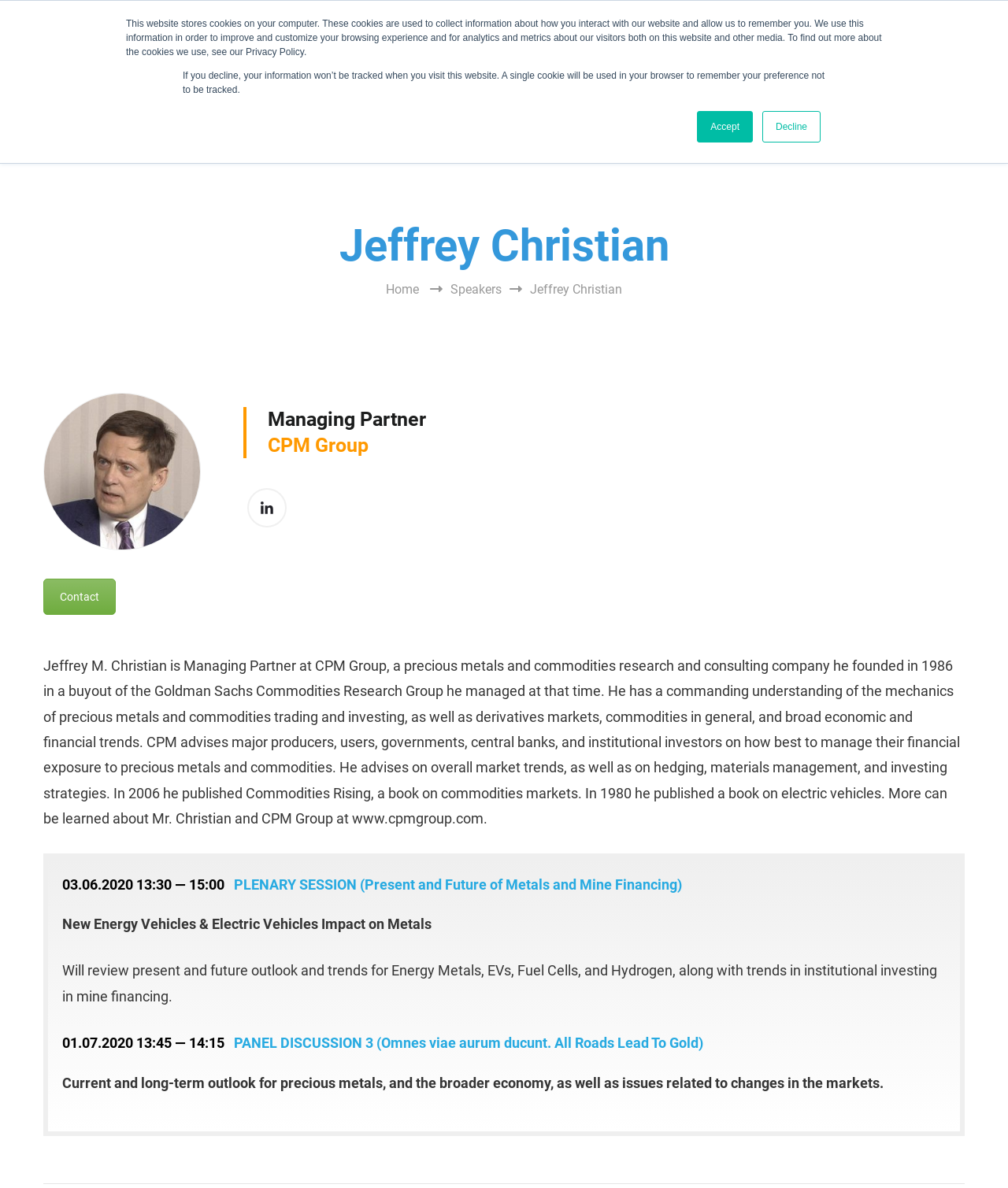Deliver a detailed narrative of the webpage's visual and textual elements.

The webpage is about Jeffrey Christian, a managing partner at CPM Group, a precious metals and commodities research and consulting company. At the top of the page, there is a notification about cookies and privacy policy, with two buttons "Accept" and "Decline" to choose from. 

Below the notification, there is a header section with a logo "MINEX Europe 2020" on the left and a navigation menu on the right, consisting of 8 links: "ABOUT", "MATERIALS", "AGENDA", "PRESENTERS", "SUPPORTERS", "PARTICIPANTS", "EXHIBITORS", and "CONTACTS", as well as a "MY PORTAL" link at the end.

The main content of the page is about Jeffrey Christian, with a heading "Jeffrey Christian" and a link "Home" and "Speakers" below it. There is an image on the left, and a heading "Managing Partner CPM Group" below the image. 

The main text describes Jeffrey Christian's background, expertise, and experience in the field of precious metals and commodities. It also mentions his book "Commodities Rising" and provides a link to learn more about him and CPM Group.

Further down, there are two sections describing his presentations at the MINEX Europe 2020 event, including the title, date, and time of the presentations, as well as a brief summary of the topics he will be discussing.